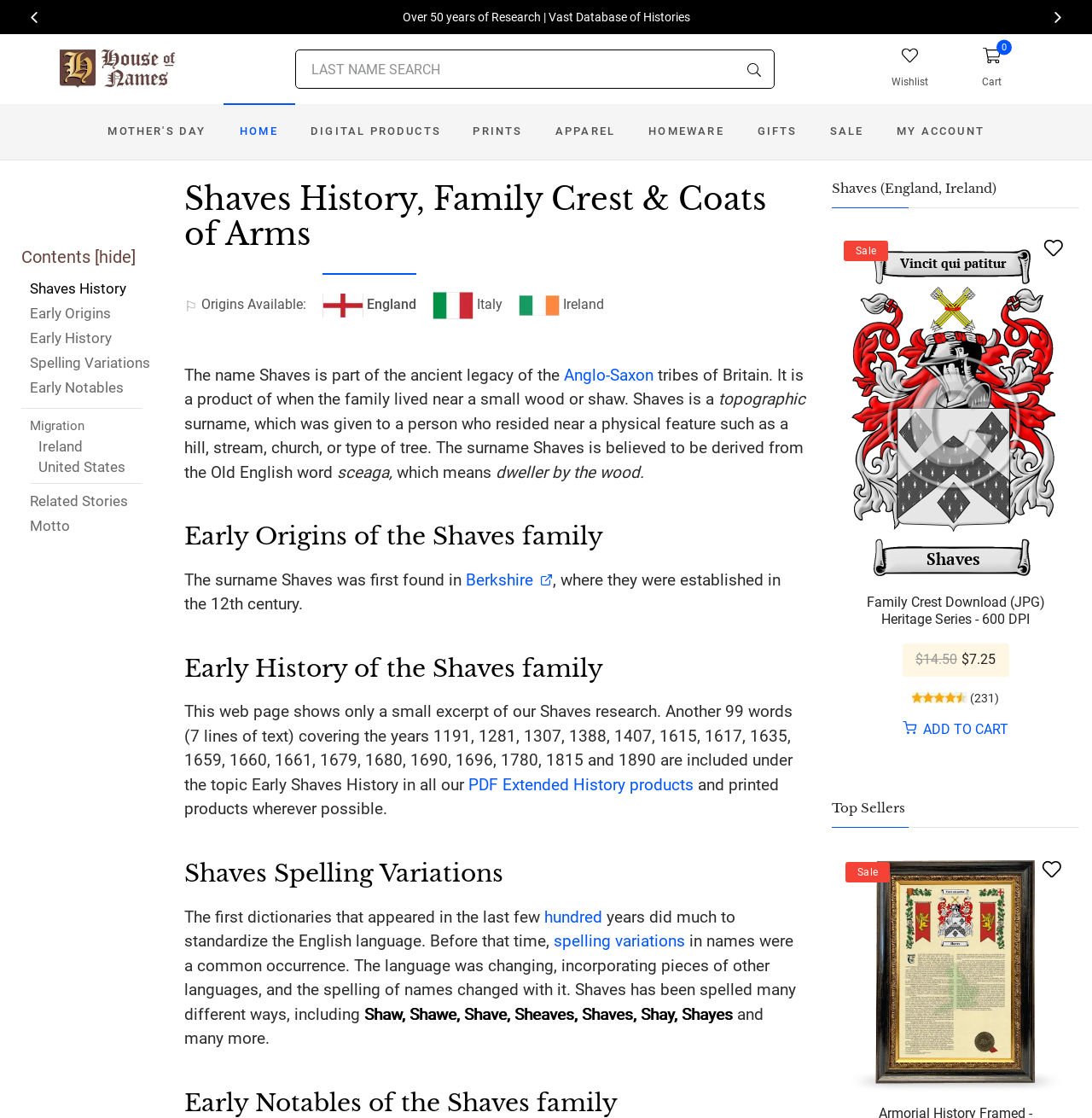Locate the bounding box coordinates of the element that should be clicked to fulfill the instruction: "Download the Family Crest".

[0.777, 0.531, 0.973, 0.562]